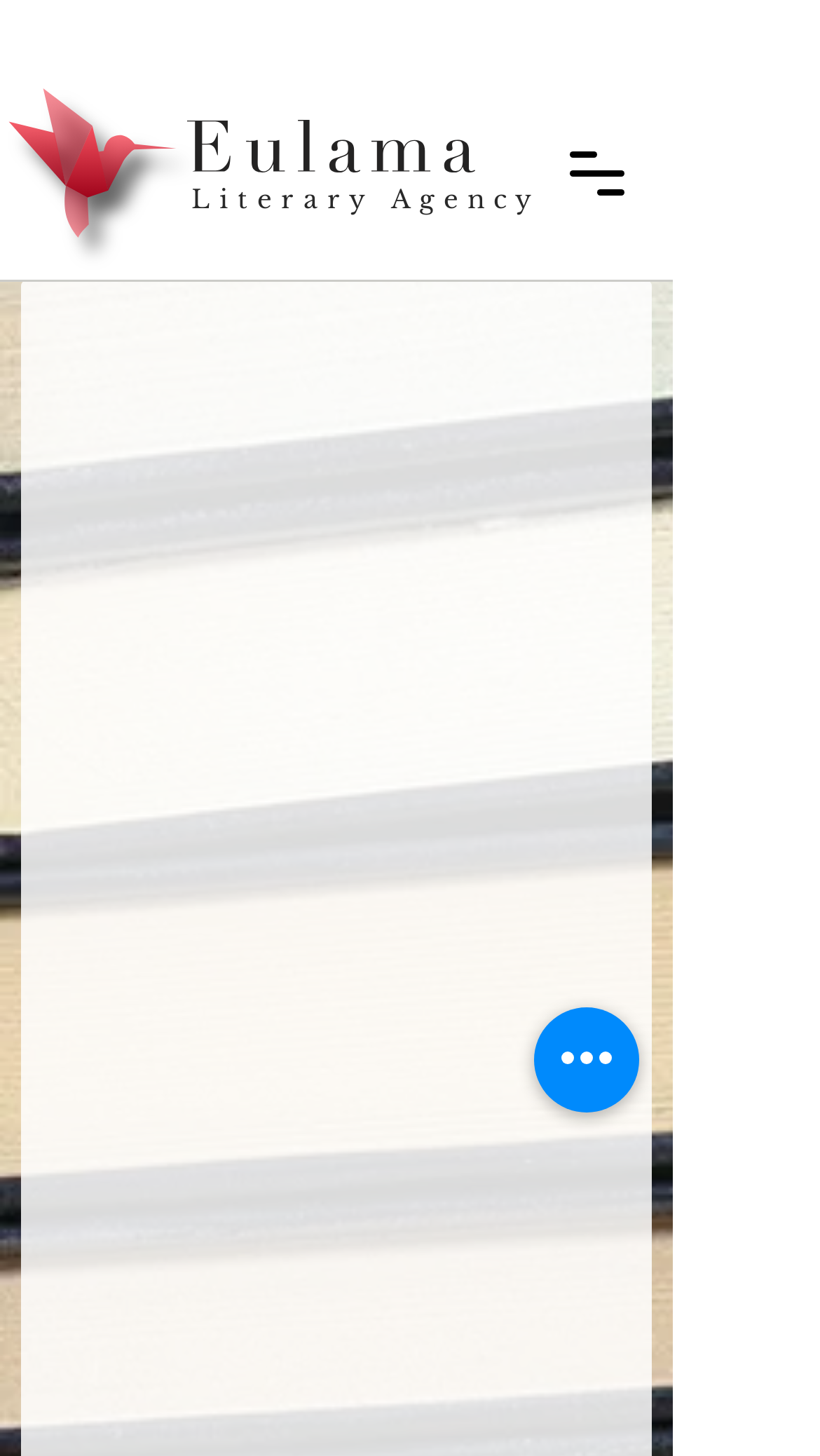Give a detailed overview of the webpage's appearance and contents.

The webpage is titled "SHADOWS IN THE ASHES" and appears to be a literary agency's website. At the top left corner, there is a logo image of Eulama, accompanied by a link with the text "lettering for Eulama Logo". Next to the logo, there is a heading that reads "Literary Agency". 

On the top right side, there is a button labeled "Open navigation menu" which, when clicked, opens a dialog popup. Below this button, there is another button labeled "Azioni rapide" located near the bottom right corner of the page.

The webpage also features a smaller logo image of Eulama at the top left edge, which is an SVG image.